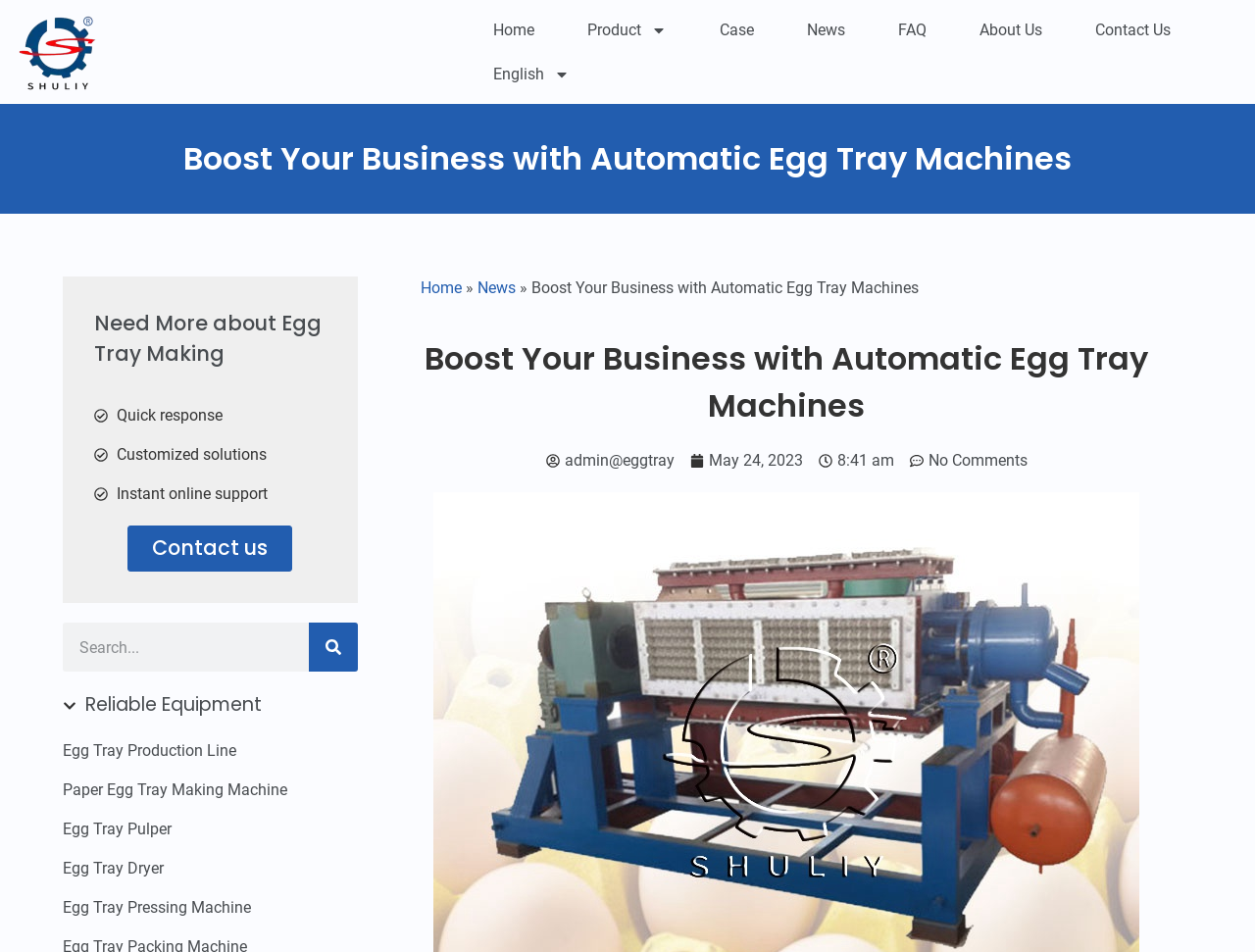Specify the bounding box coordinates of the element's region that should be clicked to achieve the following instruction: "Search for something". The bounding box coordinates consist of four float numbers between 0 and 1, in the format [left, top, right, bottom].

[0.05, 0.654, 0.285, 0.706]